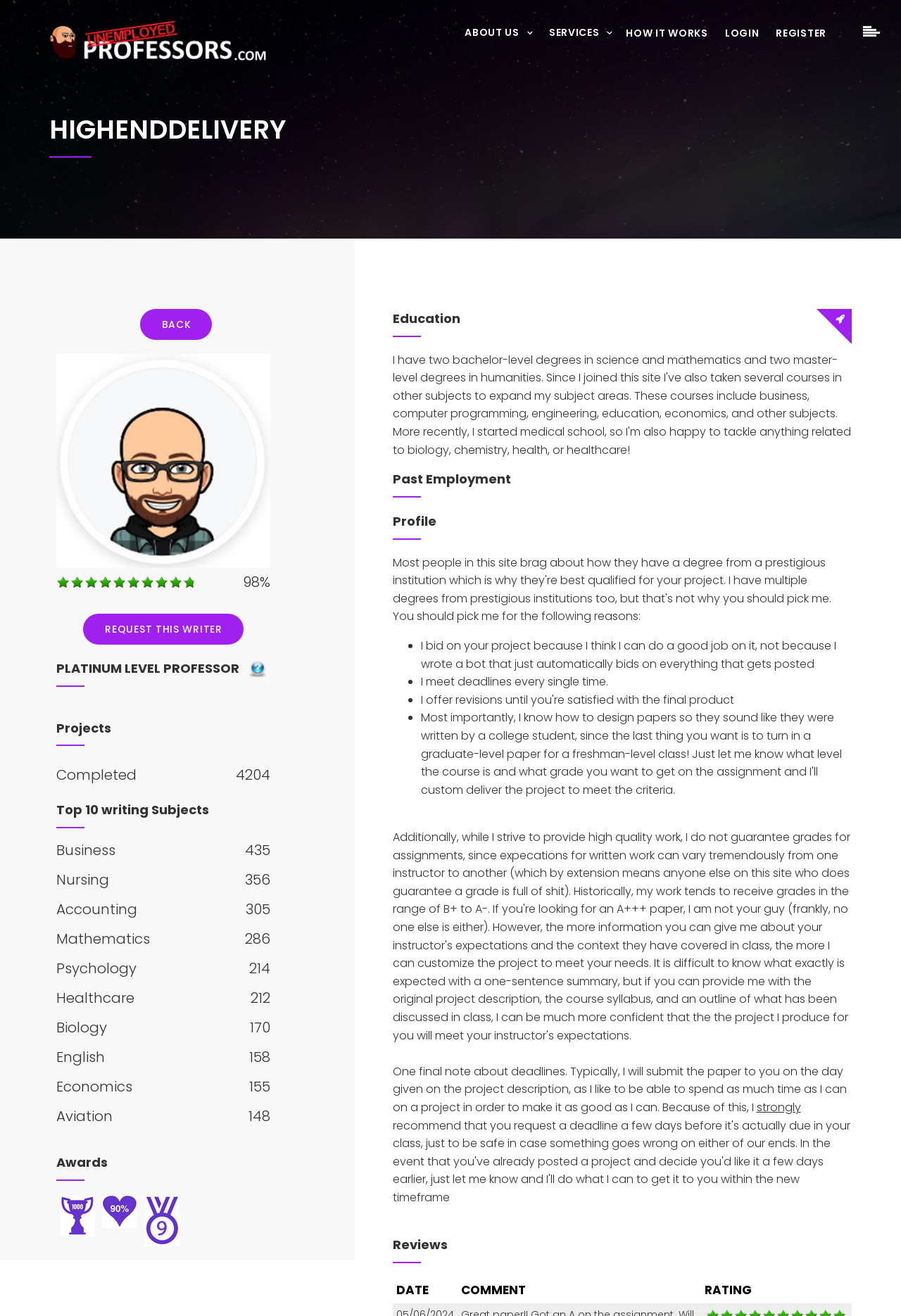For the given element description parent_node: ABOUT US, determine the bounding box coordinates of the UI element. The coordinates should follow the format (top-left x, top-left y, bottom-right x, bottom-right y) and be within the range of 0 to 1.

[0.055, 0.0, 0.296, 0.056]